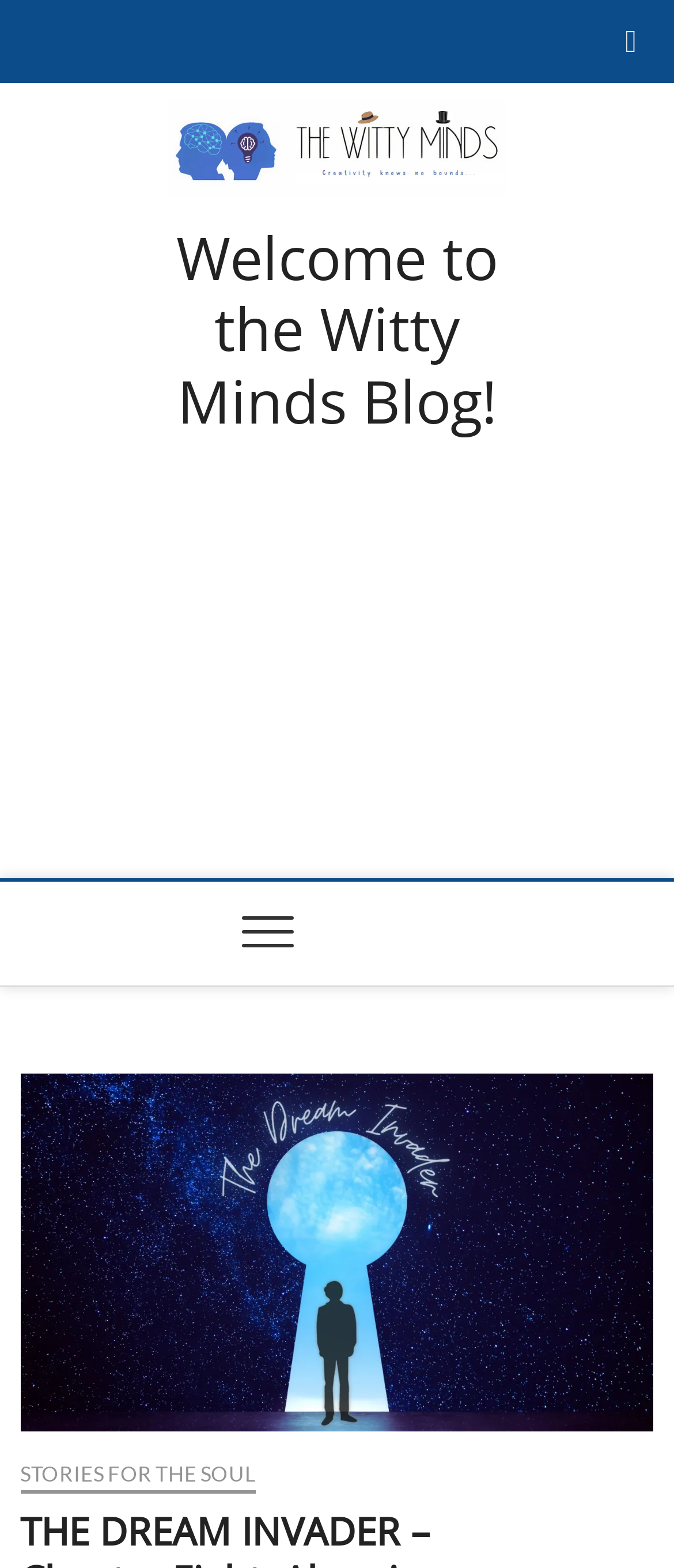Please determine the bounding box coordinates for the element with the description: "Stories for the Soul".

[0.03, 0.931, 0.379, 0.952]